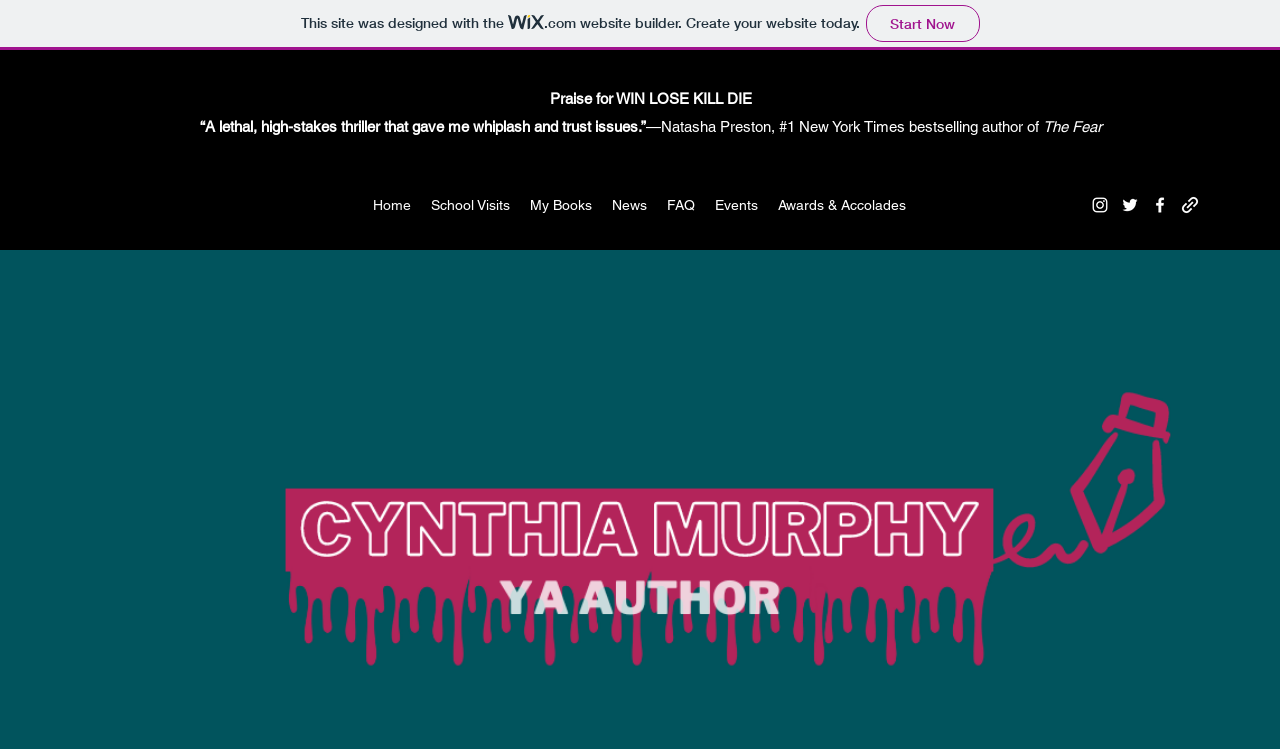Locate the bounding box coordinates of the clickable area to execute the instruction: "Visit Cynthia Murphy's Instagram page". Provide the coordinates as four float numbers between 0 and 1, represented as [left, top, right, bottom].

[0.852, 0.26, 0.867, 0.287]